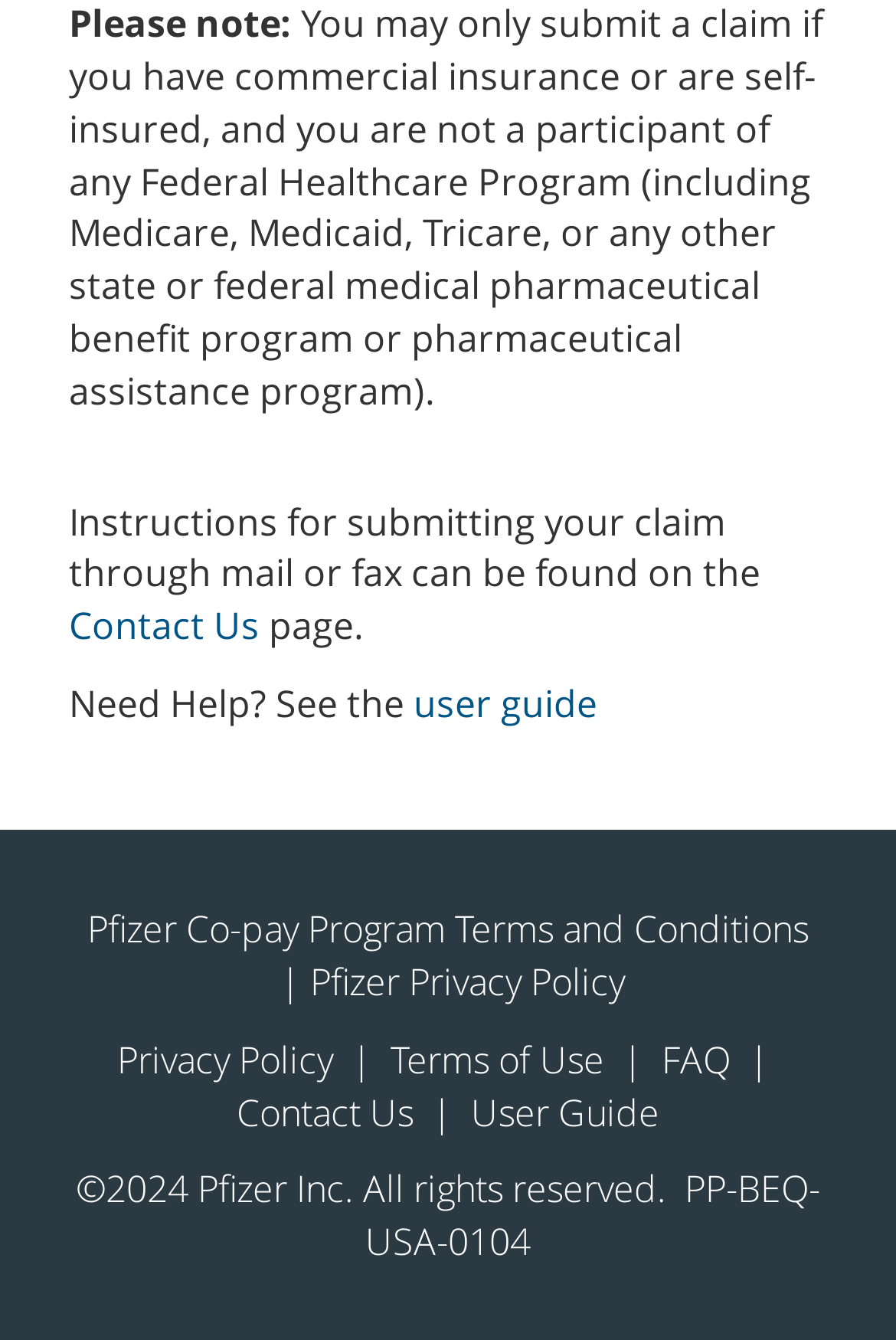What is the purpose of the Pfizer Co-pay Program?
Based on the image, answer the question with a single word or brief phrase.

Terms and Conditions